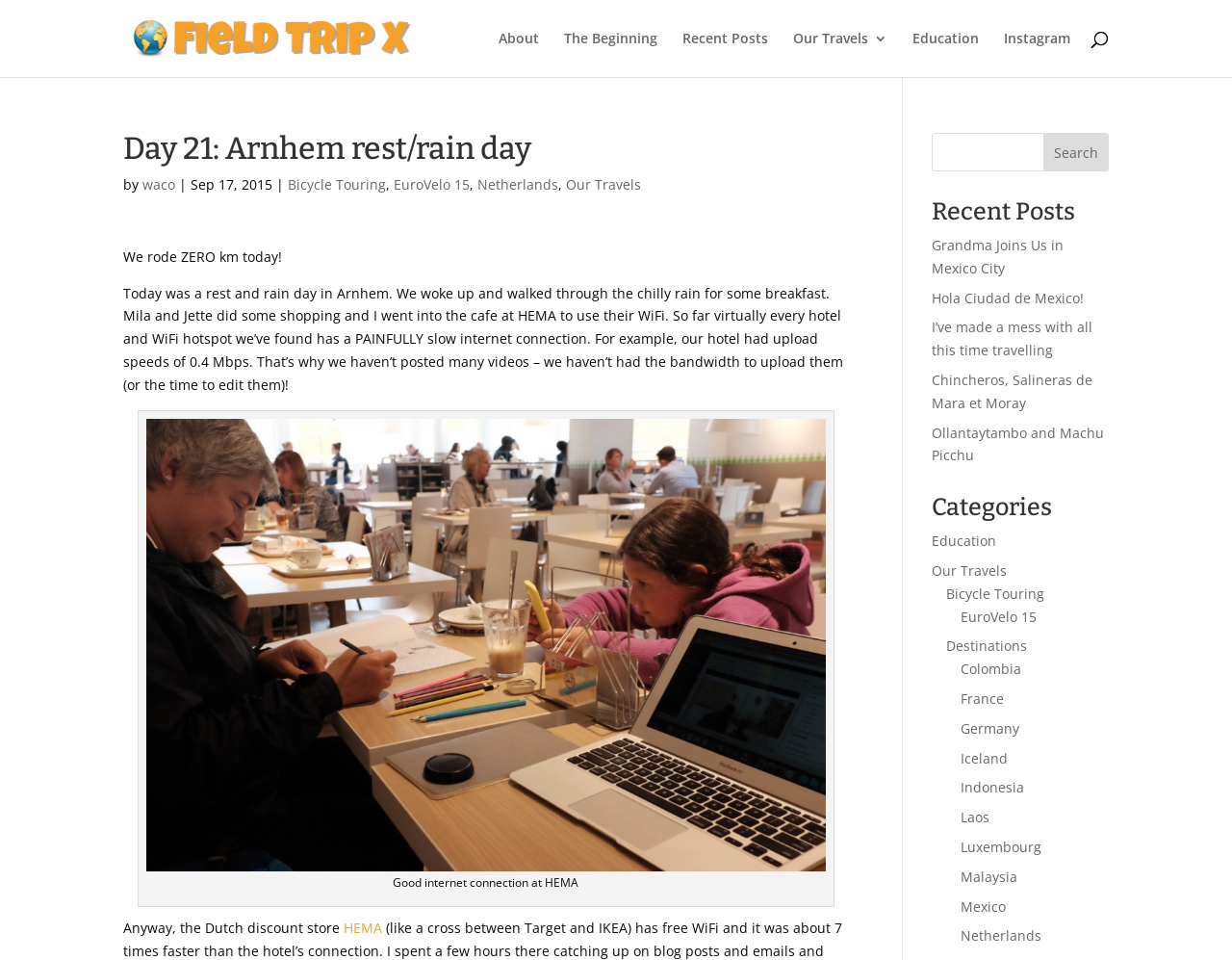Carefully observe the image and respond to the question with a detailed answer:
How many links are there in the 'Recent Posts' section?

The 'Recent Posts' section is located in the right-hand side of the webpage, and it contains 6 links to different articles, namely 'Grandma Joins Us in Mexico City', 'Hola Ciudad de Mexico!', 'I’ve made a mess with all this time travelling', 'Chincheros, Salineras de Mara et Moray', 'Ollantaytambo and Machu Picchu'.